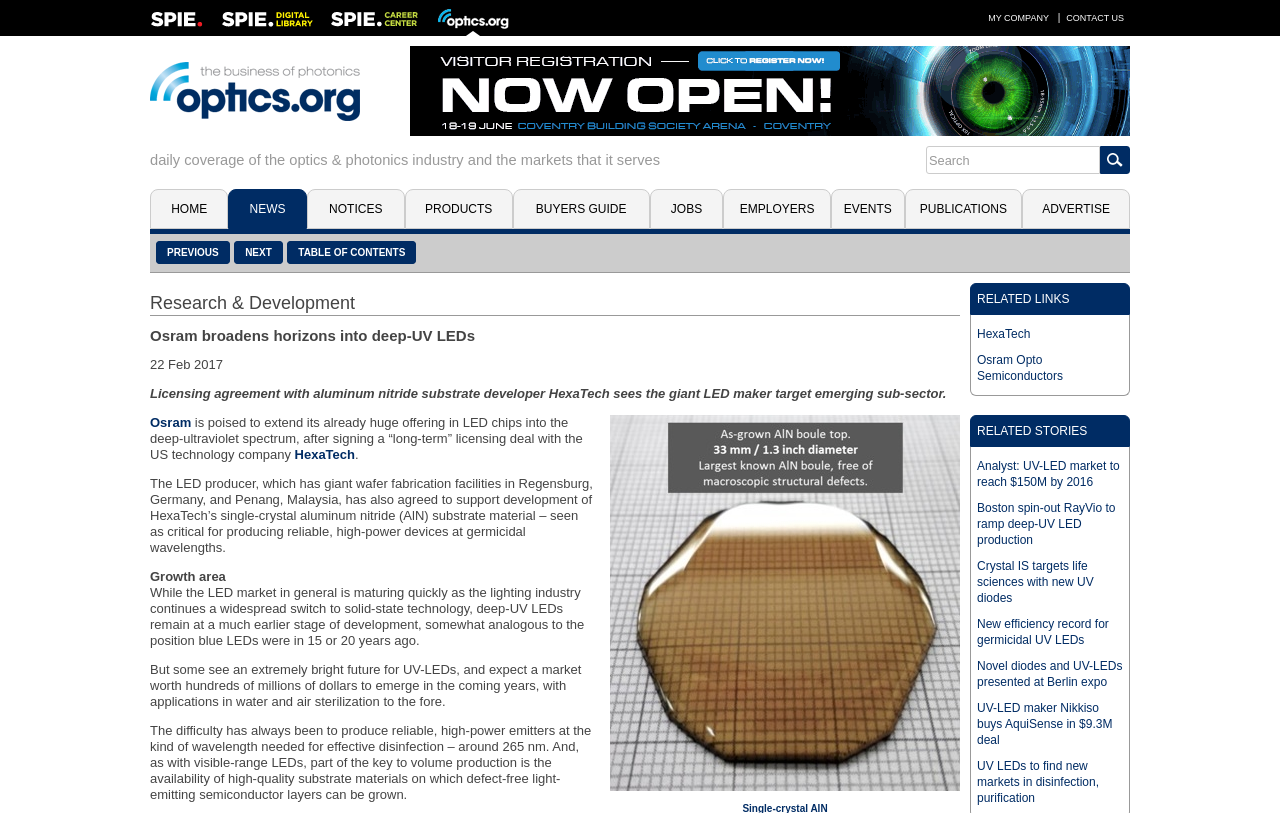Find the bounding box coordinates for the HTML element described as: "Products". The coordinates should consist of four float values between 0 and 1, i.e., [left, top, right, bottom].

[0.316, 0.232, 0.4, 0.282]